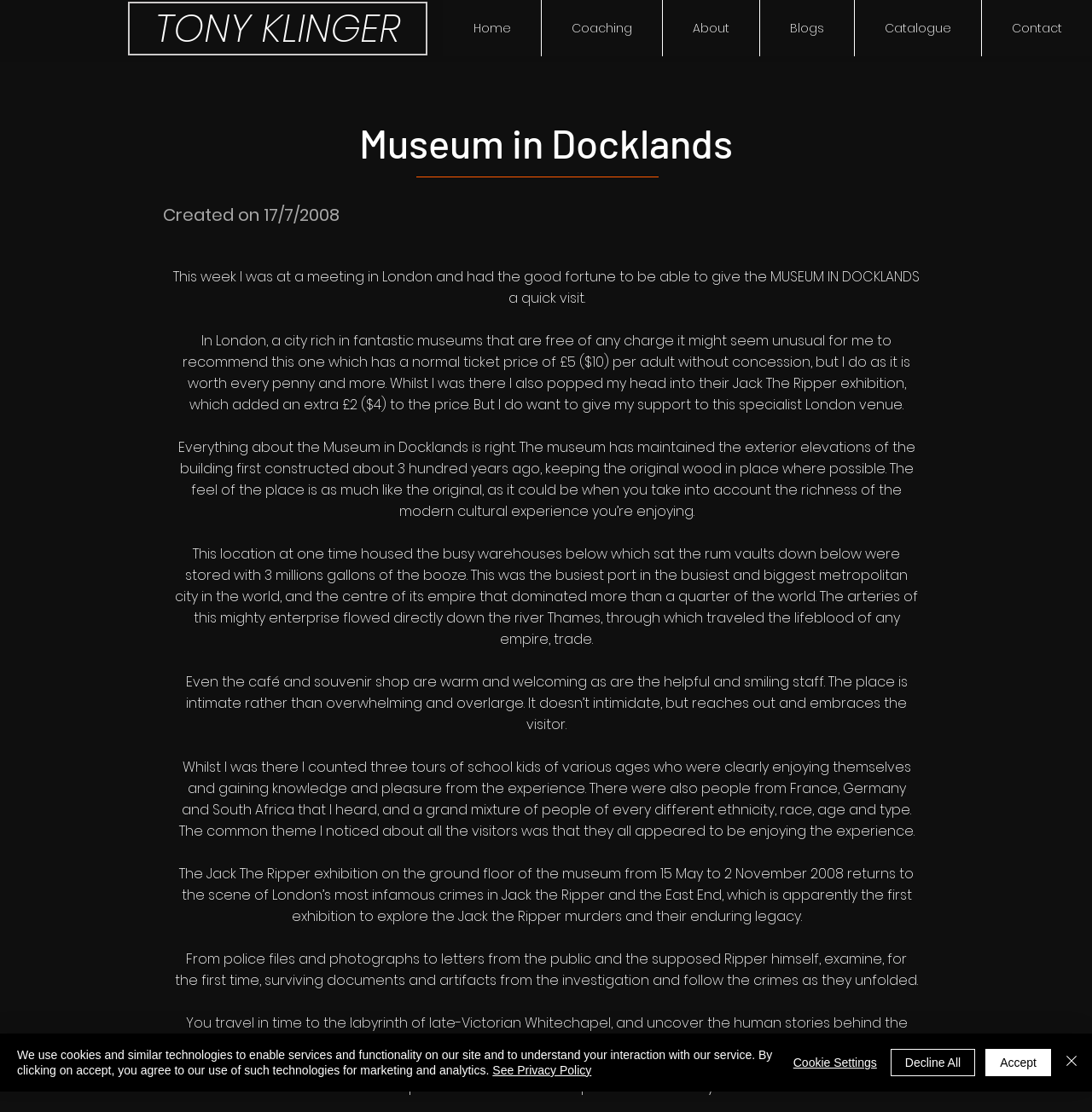Specify the bounding box coordinates of the area to click in order to follow the given instruction: "Click on the TONY KLINGER link."

[0.117, 0.002, 0.391, 0.05]